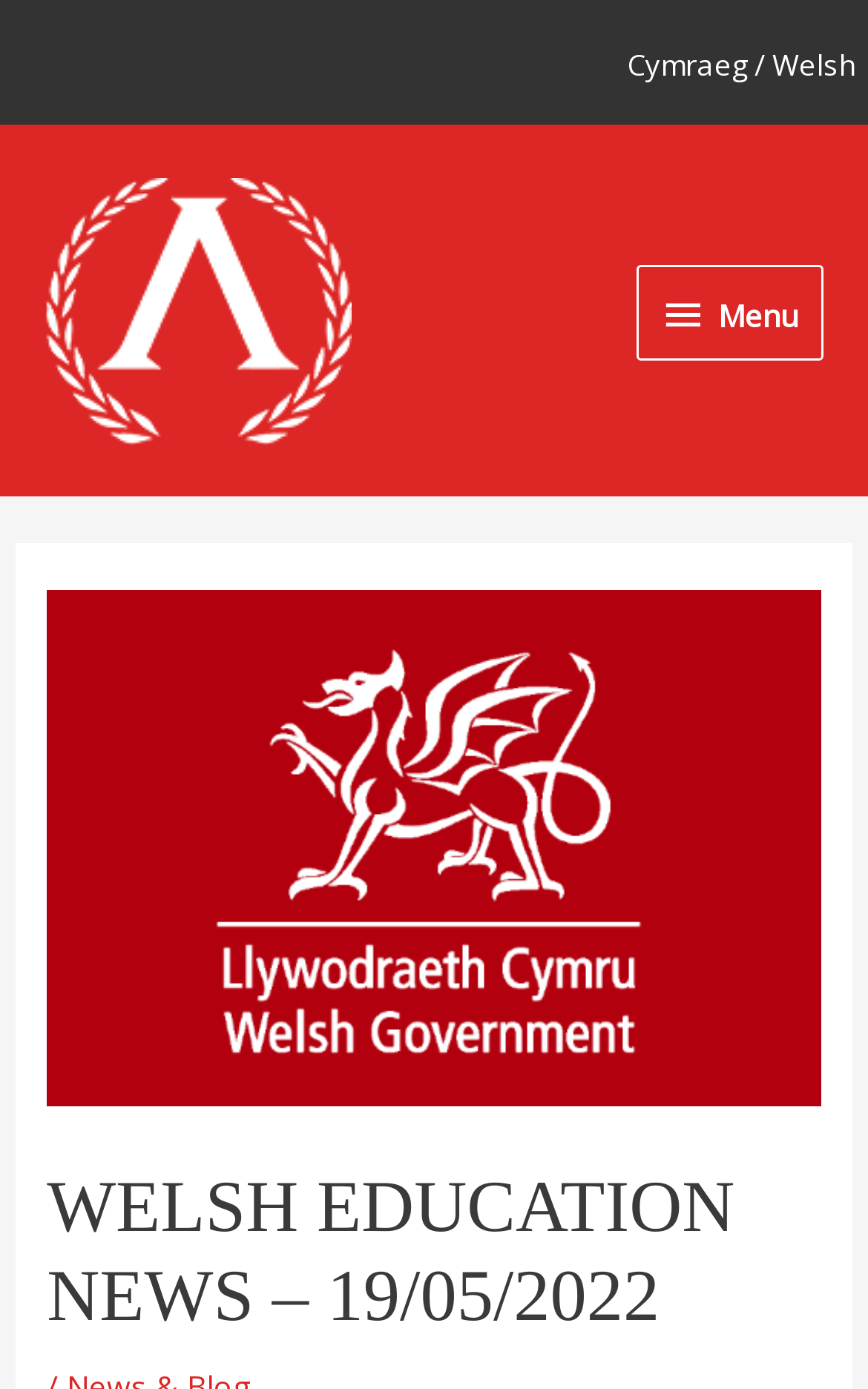Identify the bounding box coordinates for the UI element described as: "Cymraeg / Welsh".

[0.71, 0.003, 1.0, 0.09]